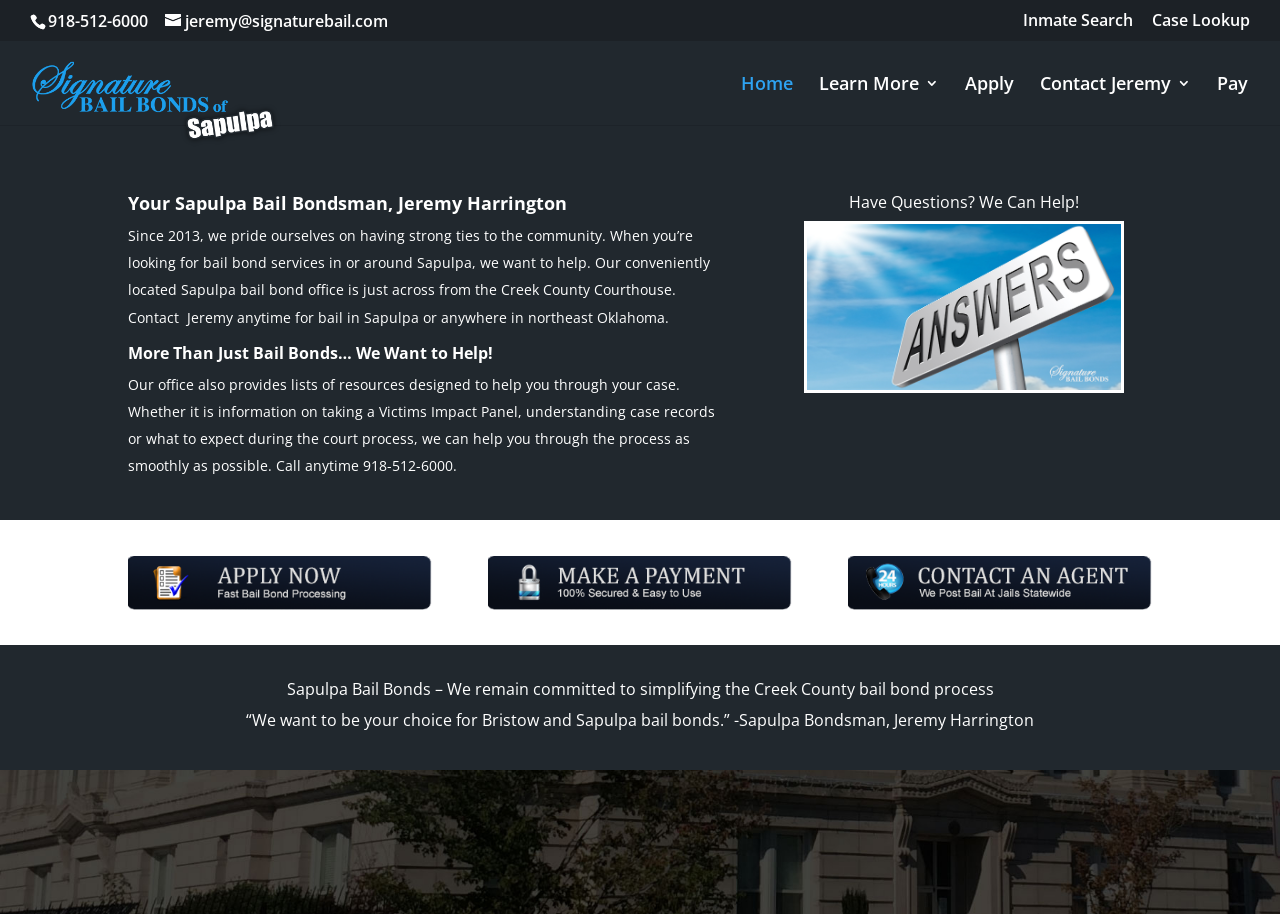What resources are provided by Sapulpa Bail Bonds?
Examine the webpage screenshot and provide an in-depth answer to the question.

According to the webpage, Sapulpa Bail Bonds provides lists of resources designed to help individuals through their case, including information on taking a Victims Impact Panel, understanding case records, and what to expect during the court process.